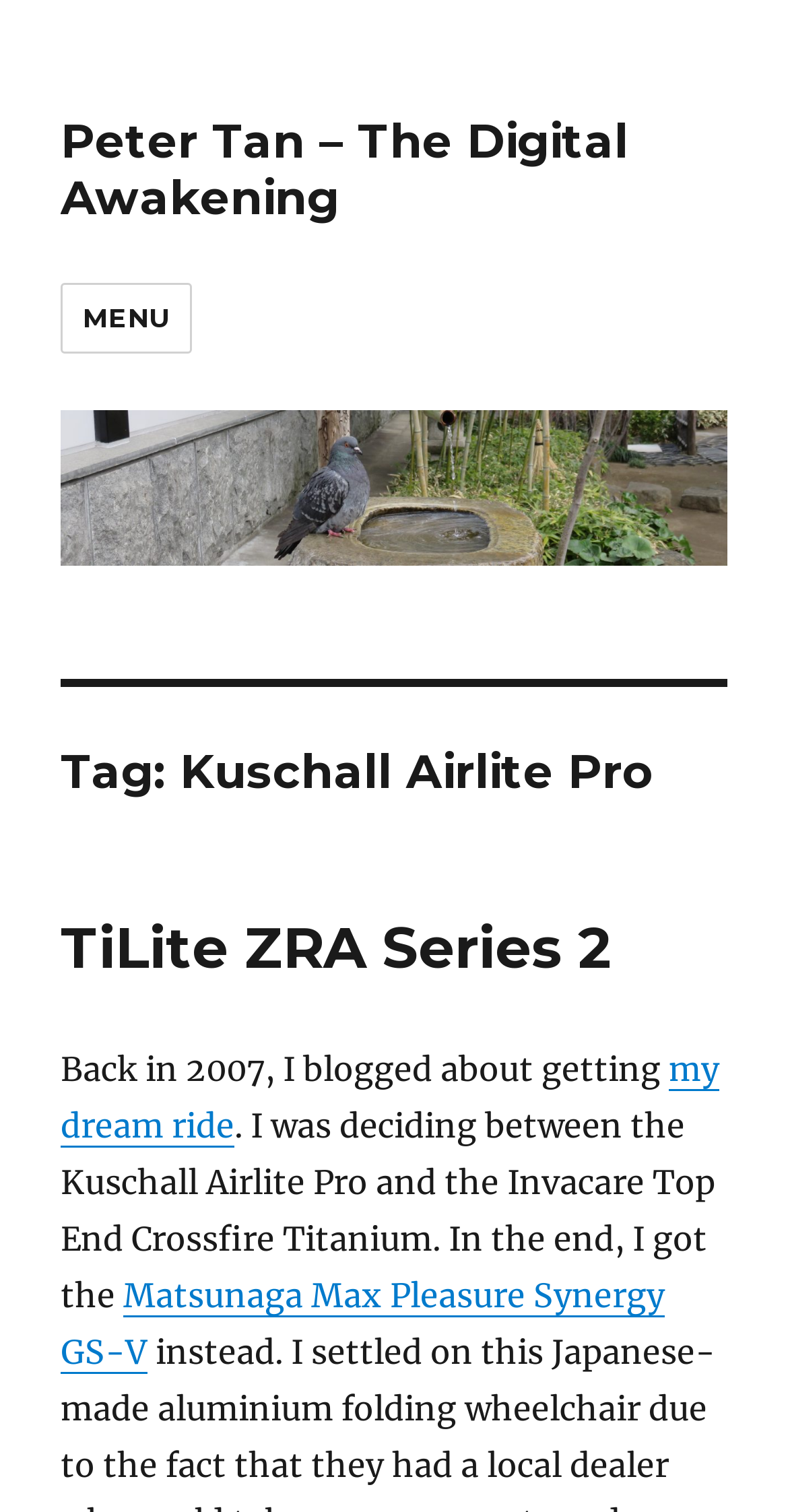What year did the author blog about getting a wheelchair?
Answer the question with a single word or phrase by looking at the picture.

2007